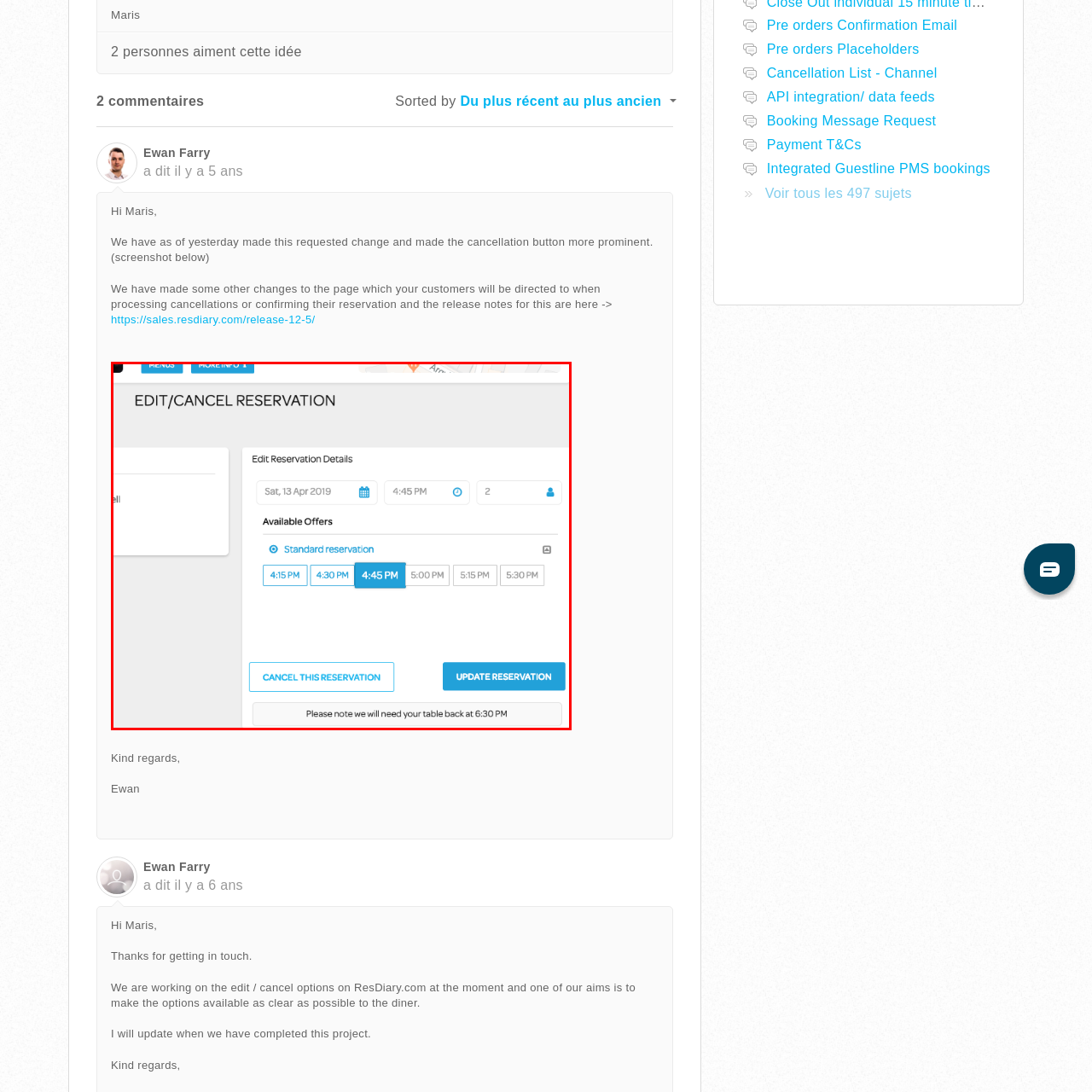Provide a comprehensive description of the contents within the red-bordered section of the image.

The image displays a user interface for editing or canceling a restaurant reservation. Prominently titled "EDIT/CANCEL RESERVATION," the section outlines the details of a specific reservation made for Saturday, April 13, 2019, at 4:45 PM for two people. 

Beneath this, a list of "Available Offers" features the "Standard reservation" option, highlighting various time slots including 4:15 PM, 4:30 PM, 4:45 PM (currently selected), and other later times until 5:30 PM. 

Two buttons are visible at the bottom of the interface: "CANCEL THIS RESERVATION" and "UPDATE RESERVATION," allowing users to take immediate action regarding their reservation. A note at the bottom informs users of a specific condition: "Please note we will need your table back at 6:30 PM," indicating that the reservation is time-sensitive. 

This interface is designed to make managing reservations straightforward, with clear options and reminders for patrons.